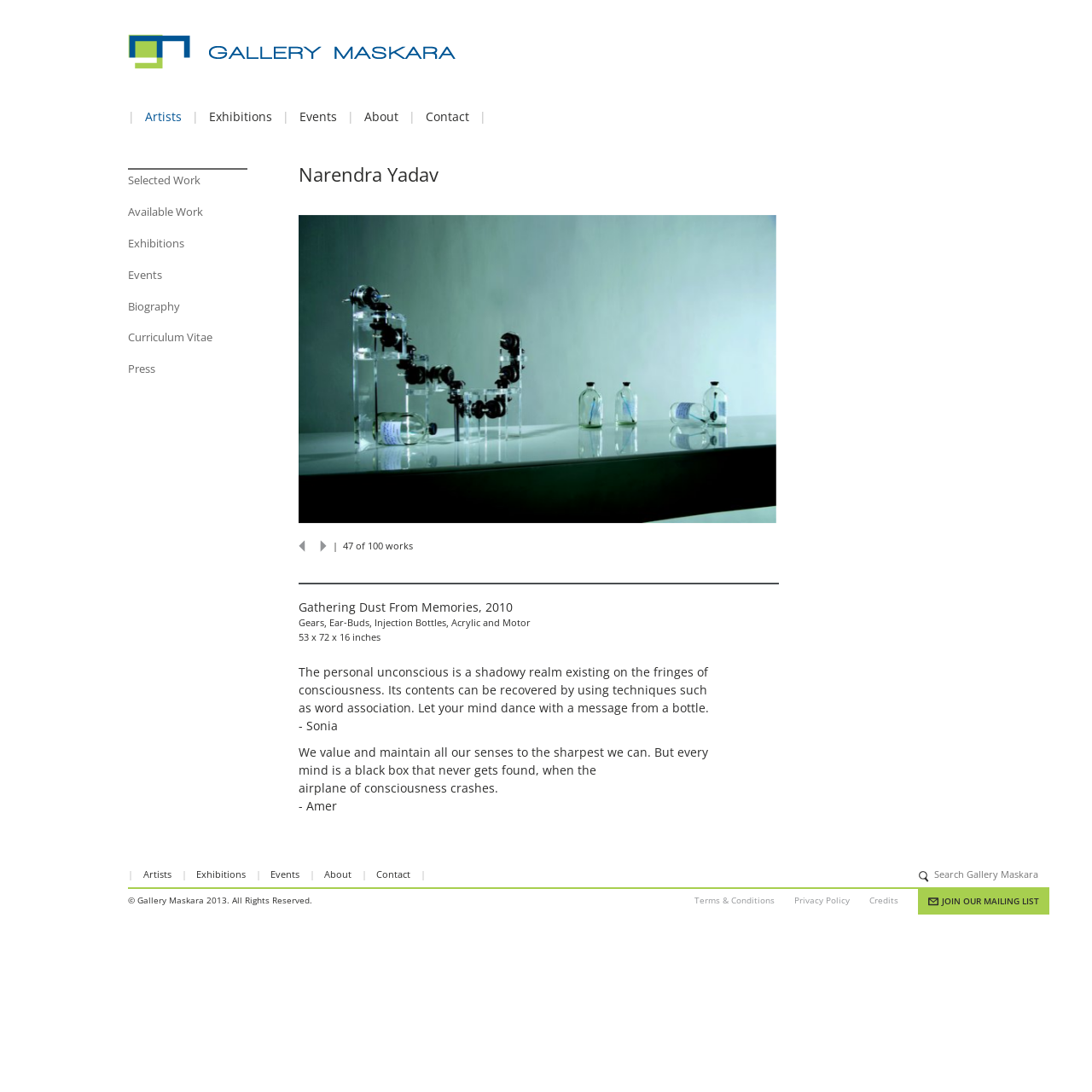Please find the bounding box for the following UI element description. Provide the coordinates in (top-left x, top-left y, bottom-right x, bottom-right y) format, with values between 0 and 1: Events

[0.268, 0.099, 0.315, 0.114]